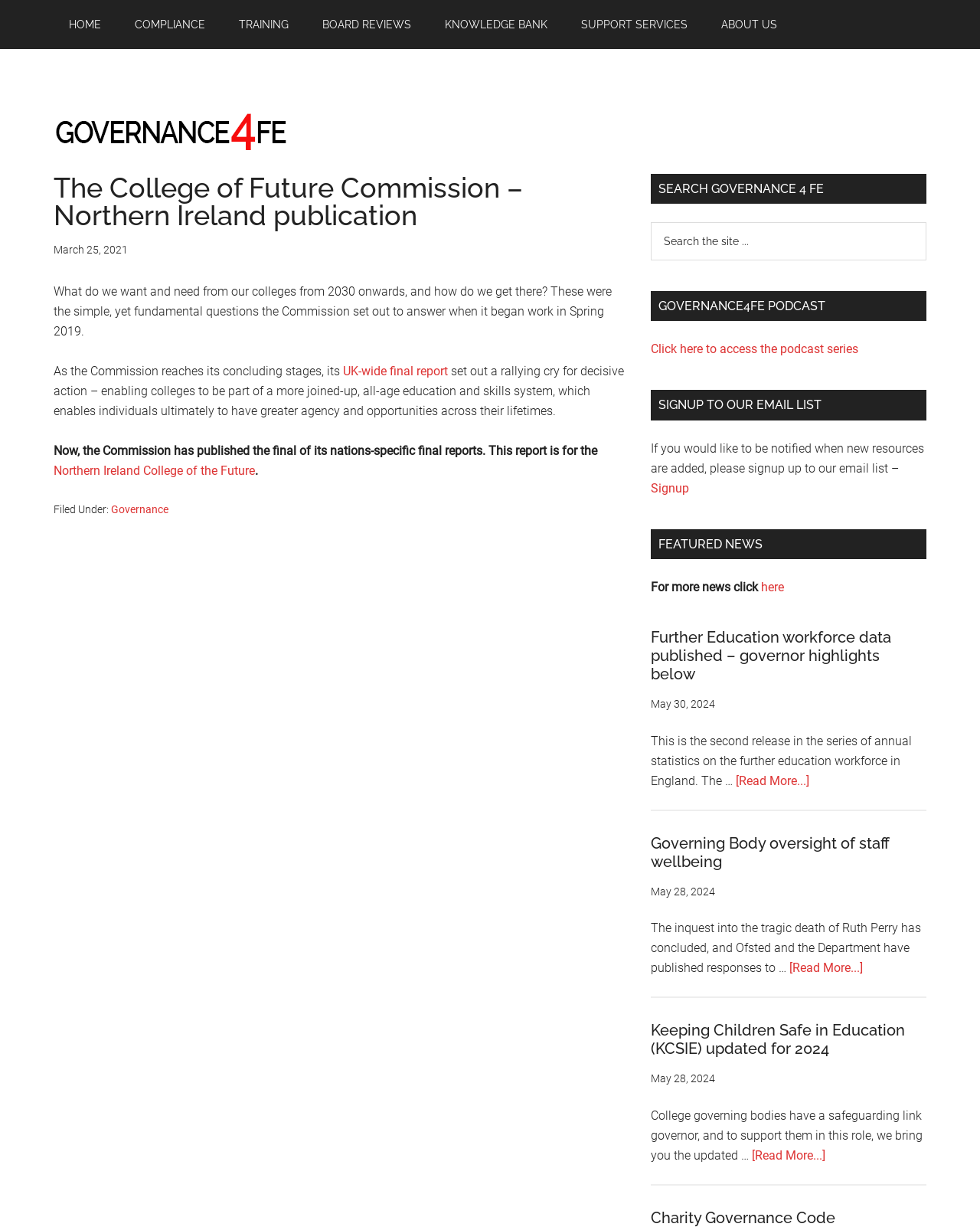Provide a brief response to the question using a single word or phrase: 
How many search results are shown on the page?

None